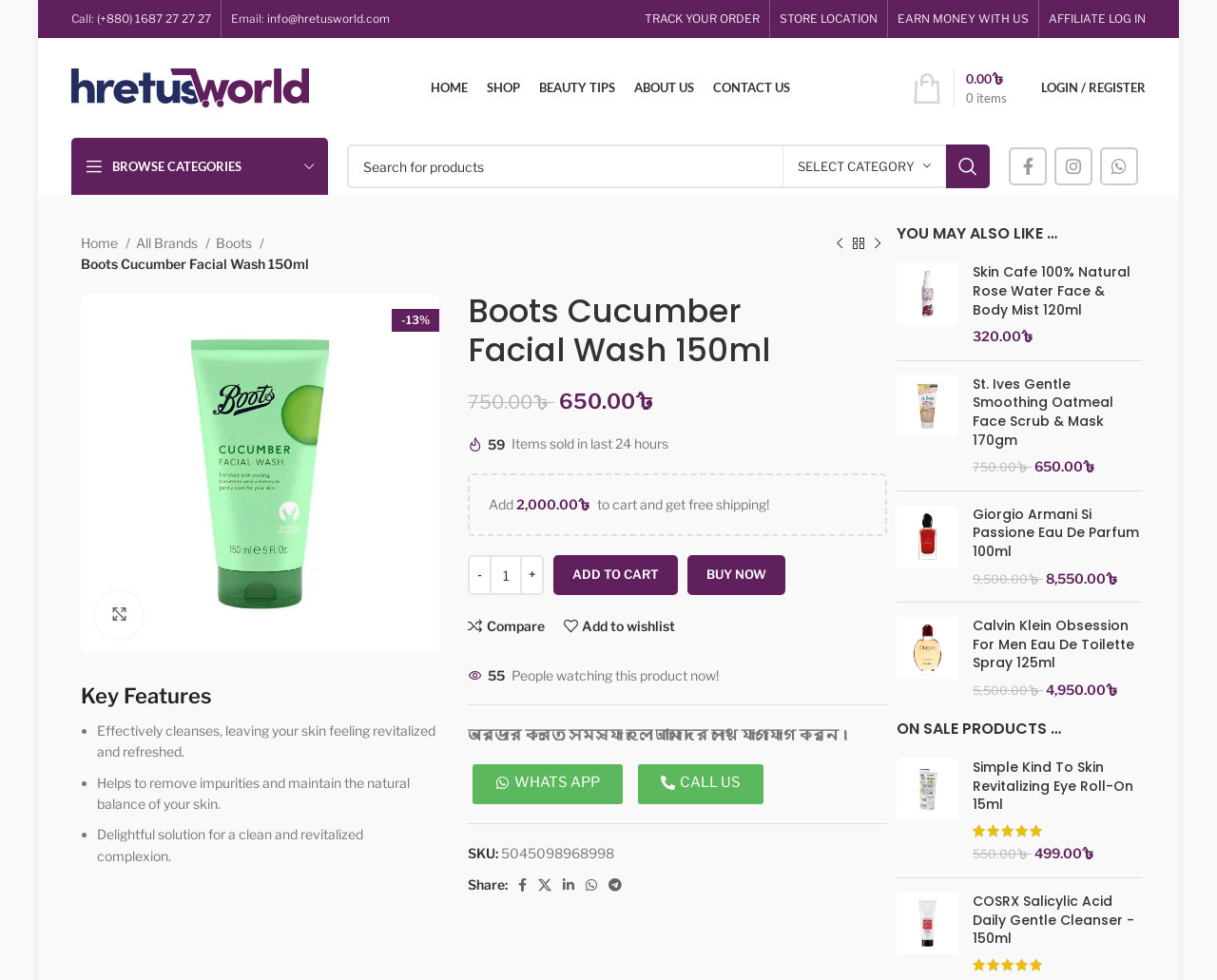Could you provide the bounding box coordinates for the portion of the screen to click to complete this instruction: "Click to enlarge product image"?

[0.078, 0.603, 0.117, 0.652]